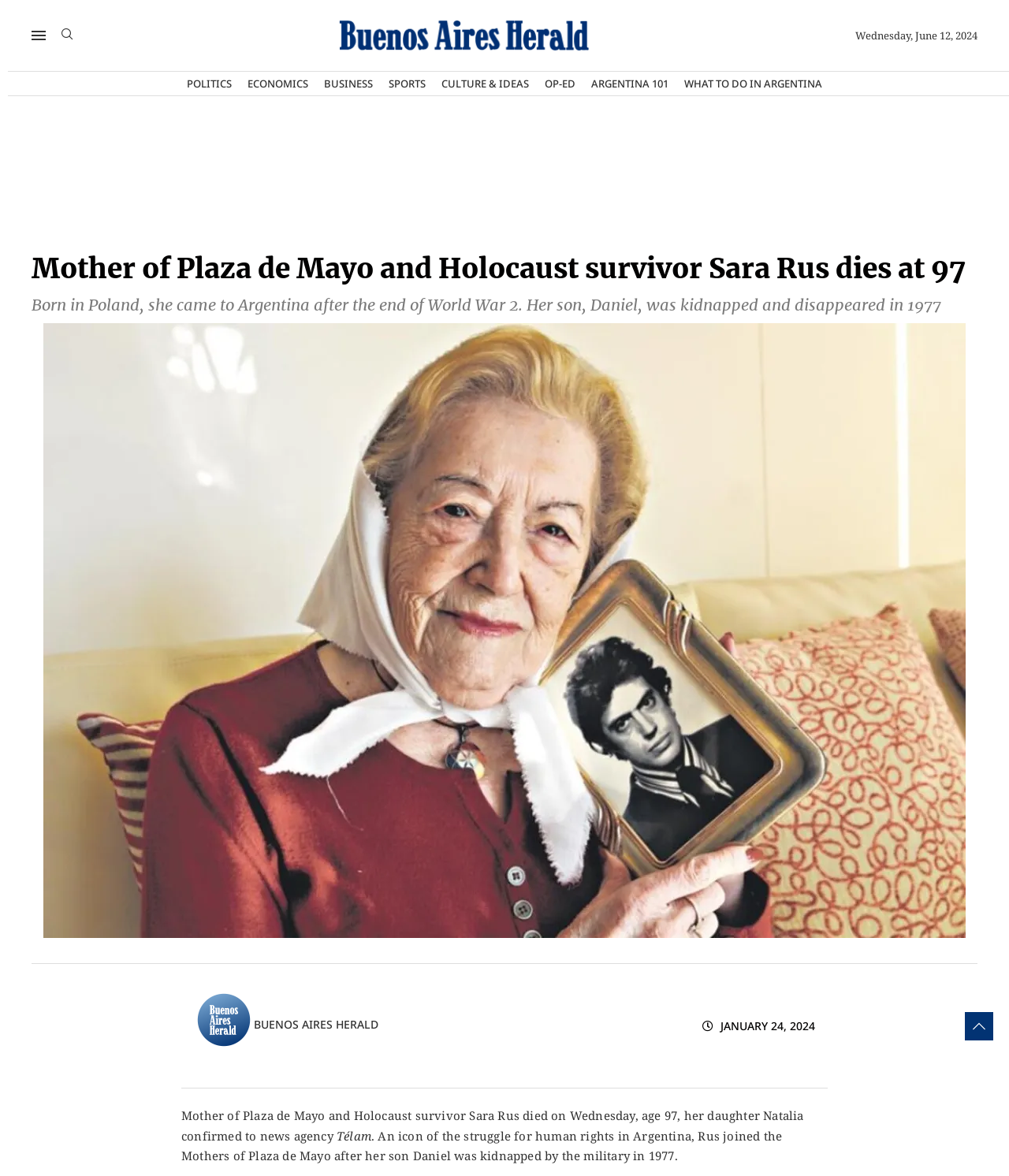What is the name of the person who died at 97?
Carefully analyze the image and provide a detailed answer to the question.

I found the answer by looking at the heading element that says 'Mother of Plaza de Mayo and Holocaust survivor Sara Rus dies at 97'. This heading is likely to be the main title of the article, and it mentions the name of the person who died.